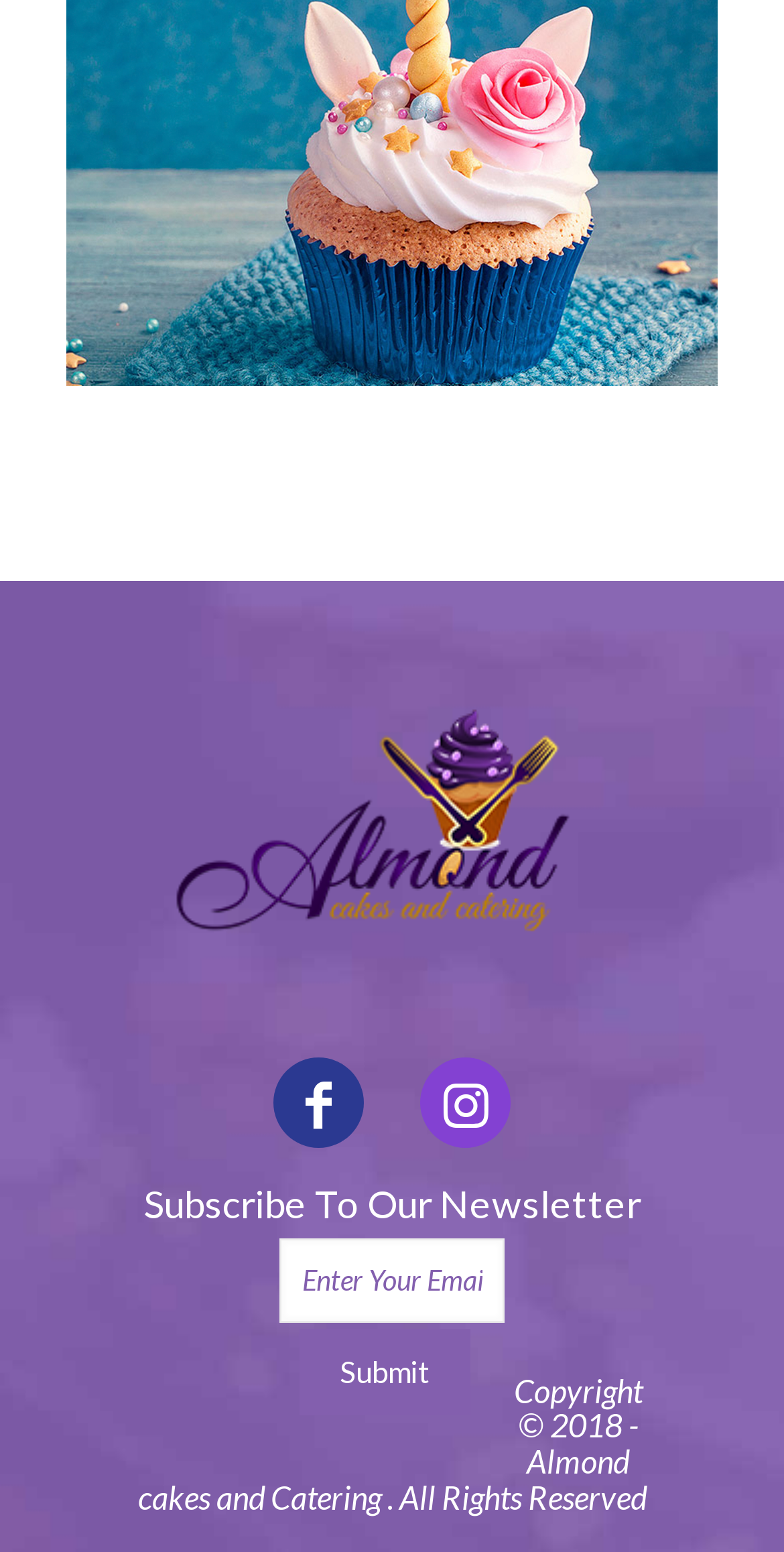Reply to the question below using a single word or brief phrase:
What is the purpose of the textbox?

Enter email